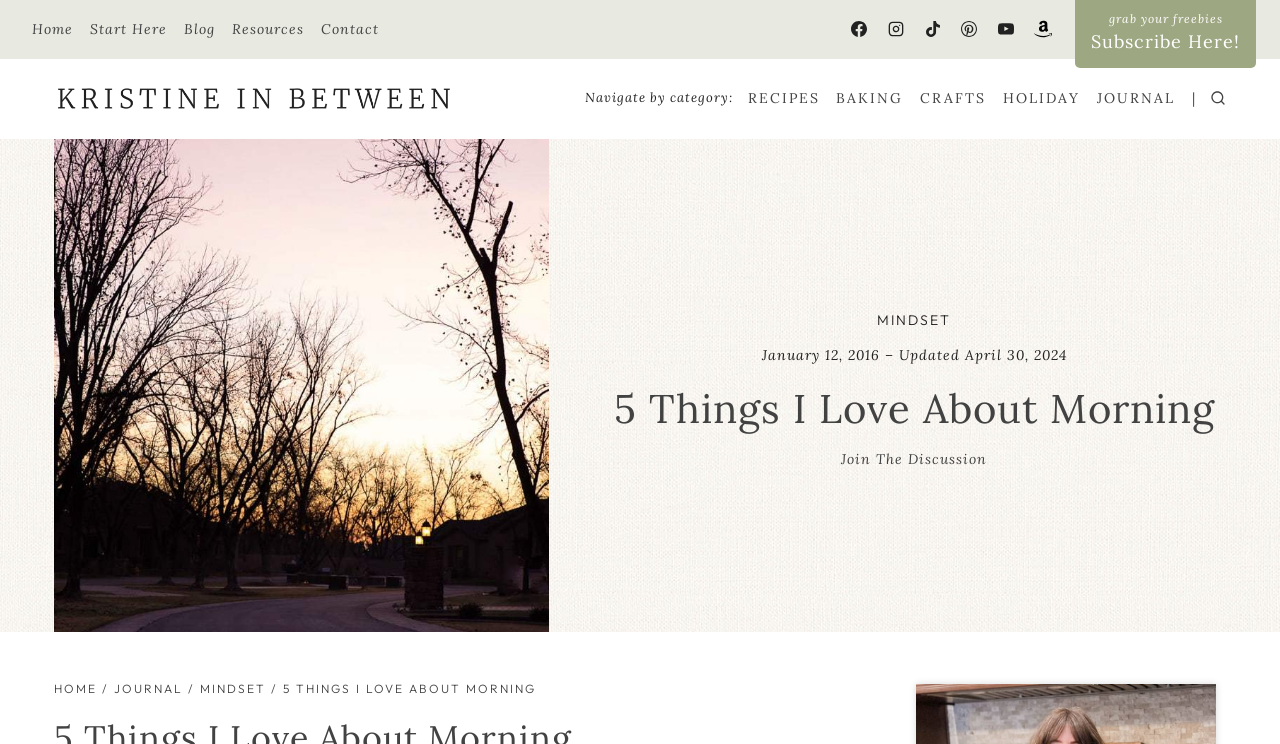What is the category of the article '5 Things I Love About Morning'?
Using the image, provide a concise answer in one word or a short phrase.

MINDSET